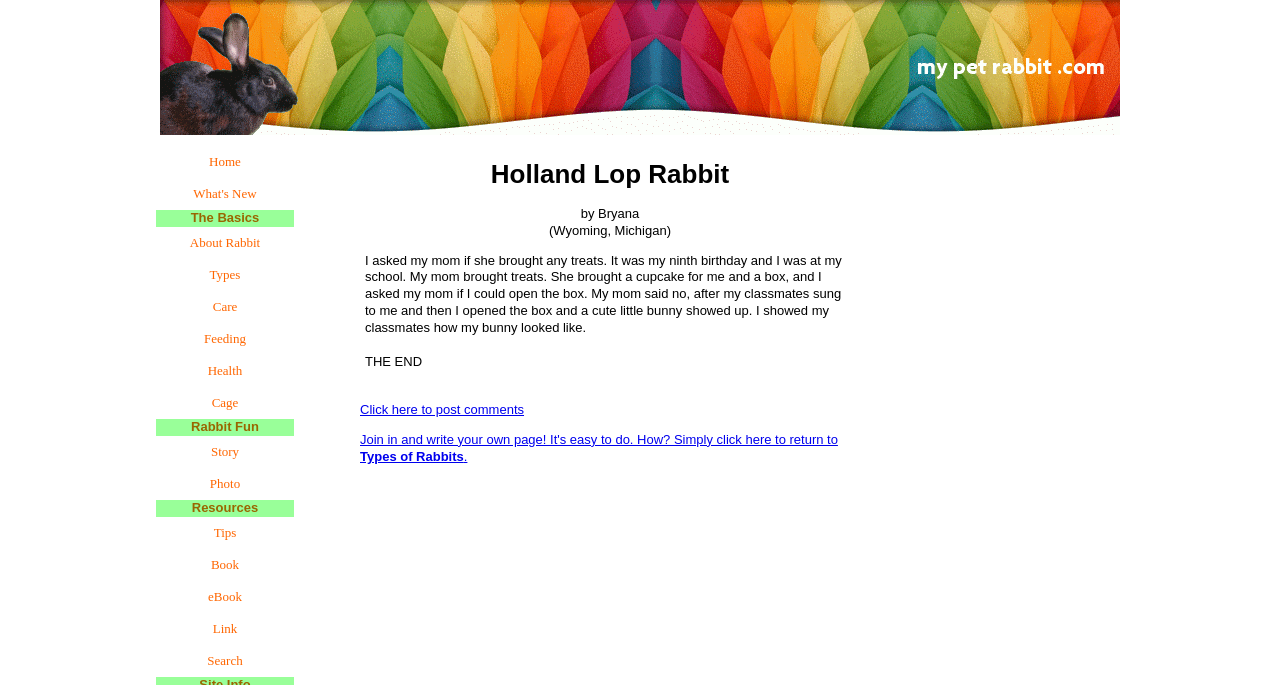Extract the bounding box for the UI element that matches this description: "Search".

[0.122, 0.941, 0.23, 0.988]